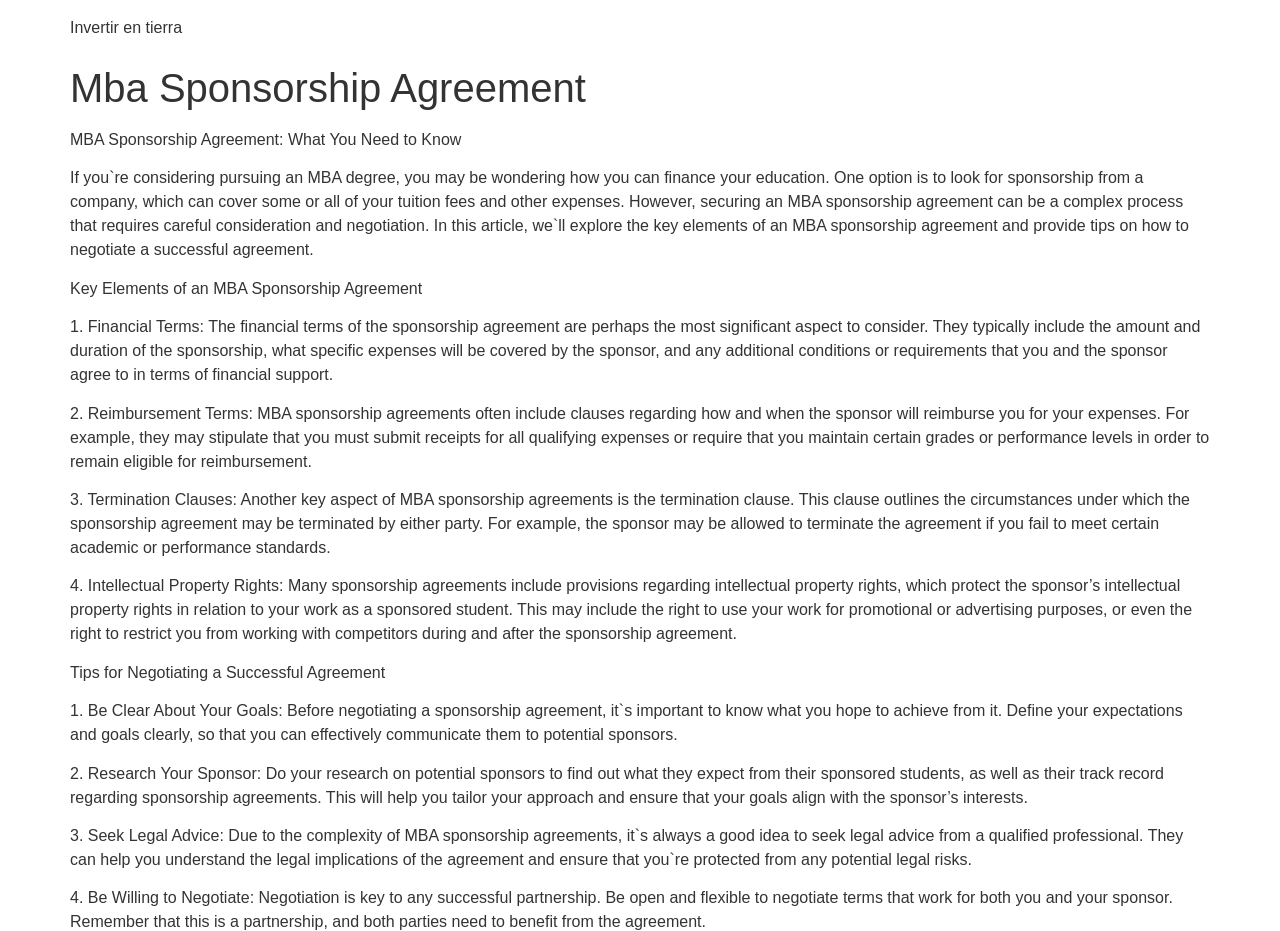What is the first tip for negotiating a successful MBA sponsorship agreement?
Offer a detailed and full explanation in response to the question.

The article suggests that before negotiating a sponsorship agreement, it's essential to define your expectations and goals clearly, so that you can effectively communicate them to potential sponsors.